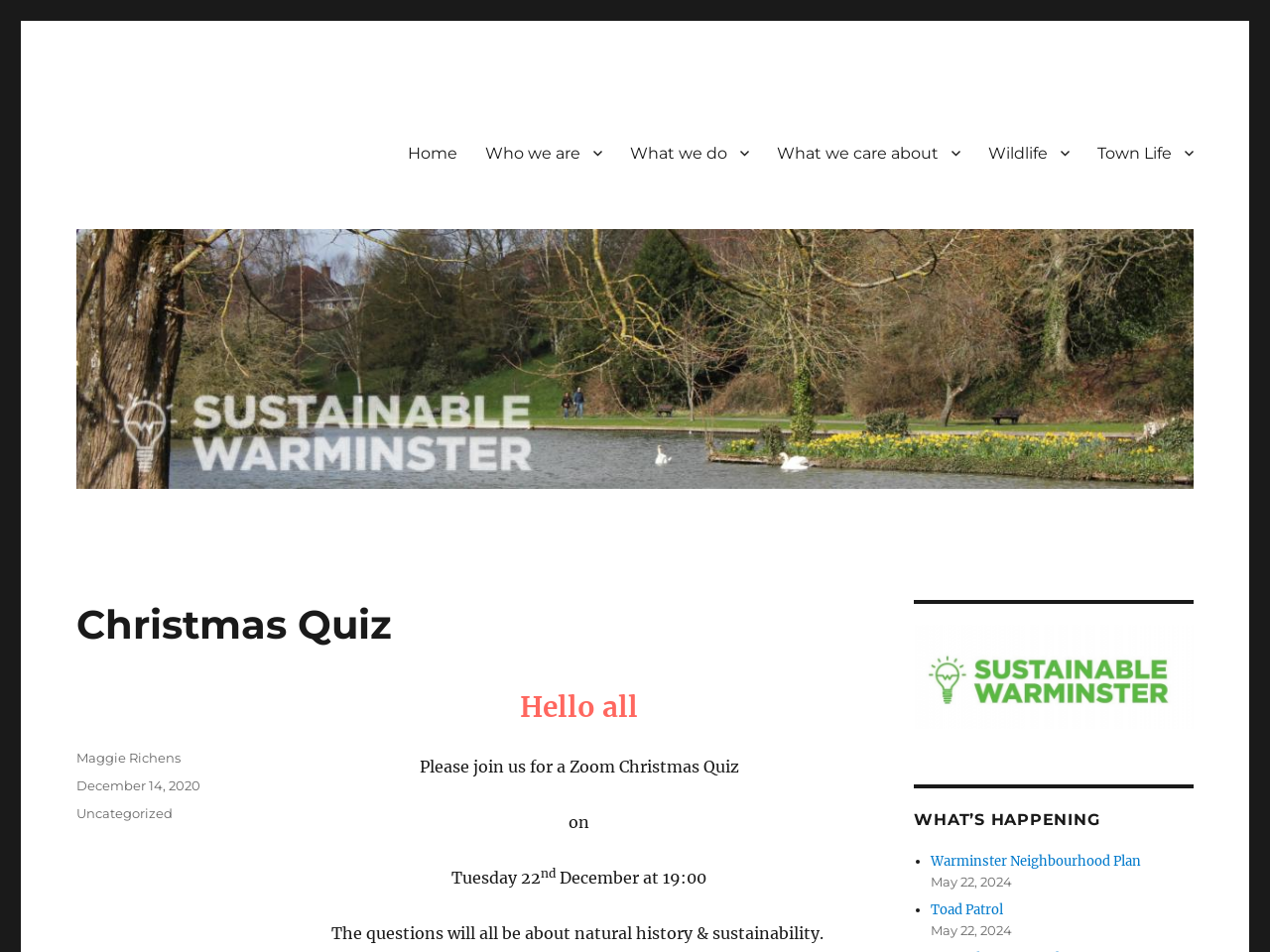Could you determine the bounding box coordinates of the clickable element to complete the instruction: "Read the post by Maggie Richens"? Provide the coordinates as four float numbers between 0 and 1, i.e., [left, top, right, bottom].

[0.06, 0.787, 0.142, 0.804]